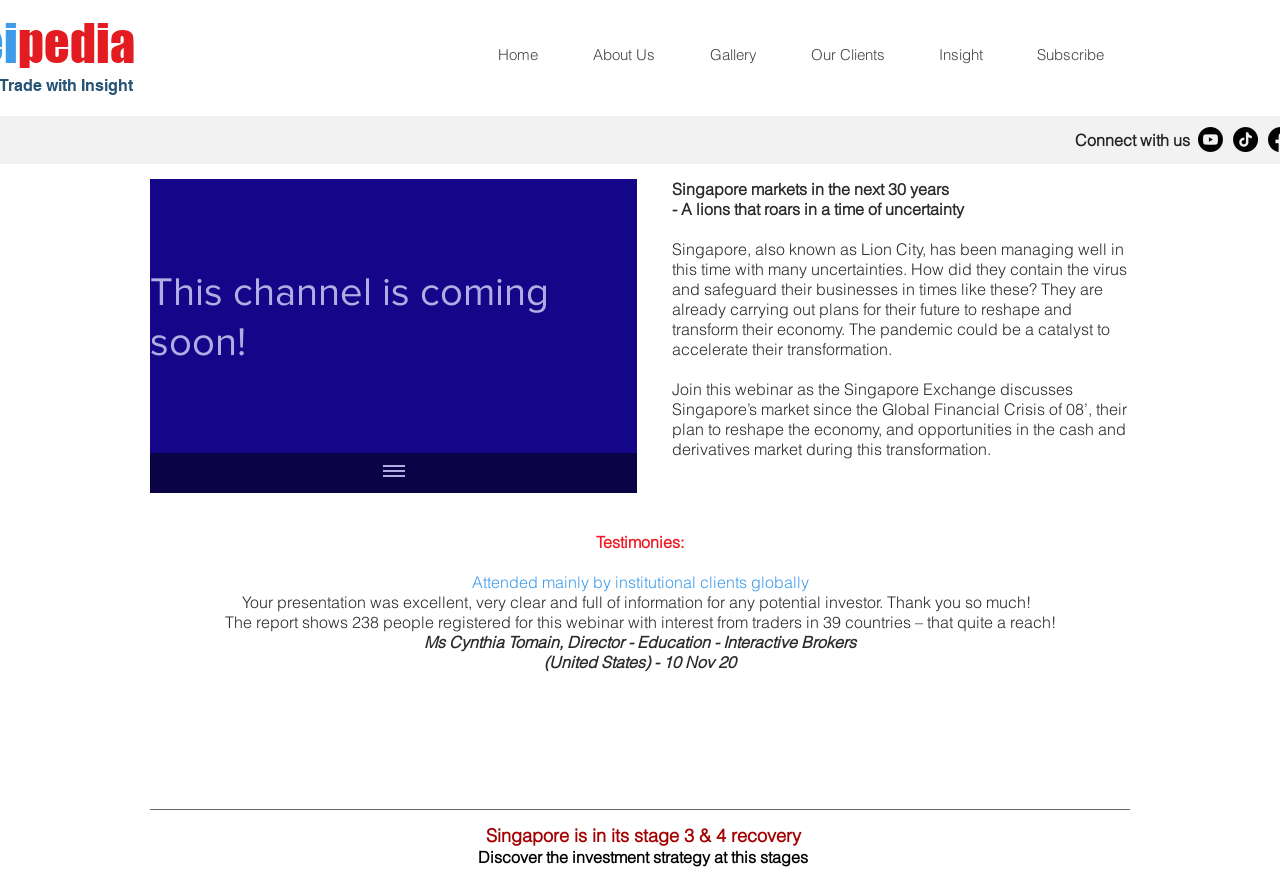Identify the bounding box coordinates of the clickable section necessary to follow the following instruction: "Click on the Home link". The coordinates should be presented as four float numbers from 0 to 1, i.e., [left, top, right, bottom].

[0.368, 0.043, 0.441, 0.081]